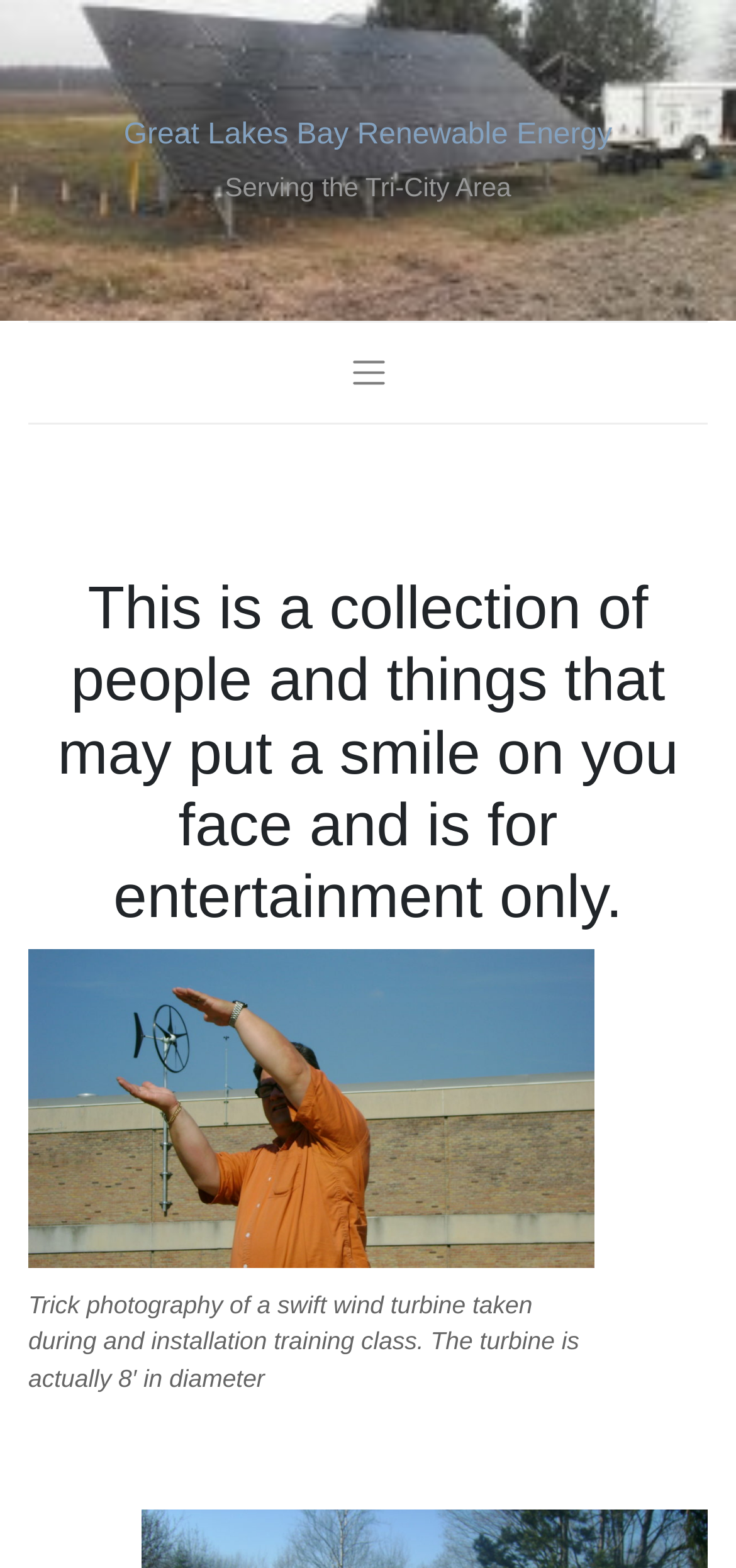What is the type of image shown on the webpage?
Based on the image content, provide your answer in one word or a short phrase.

Trick photography